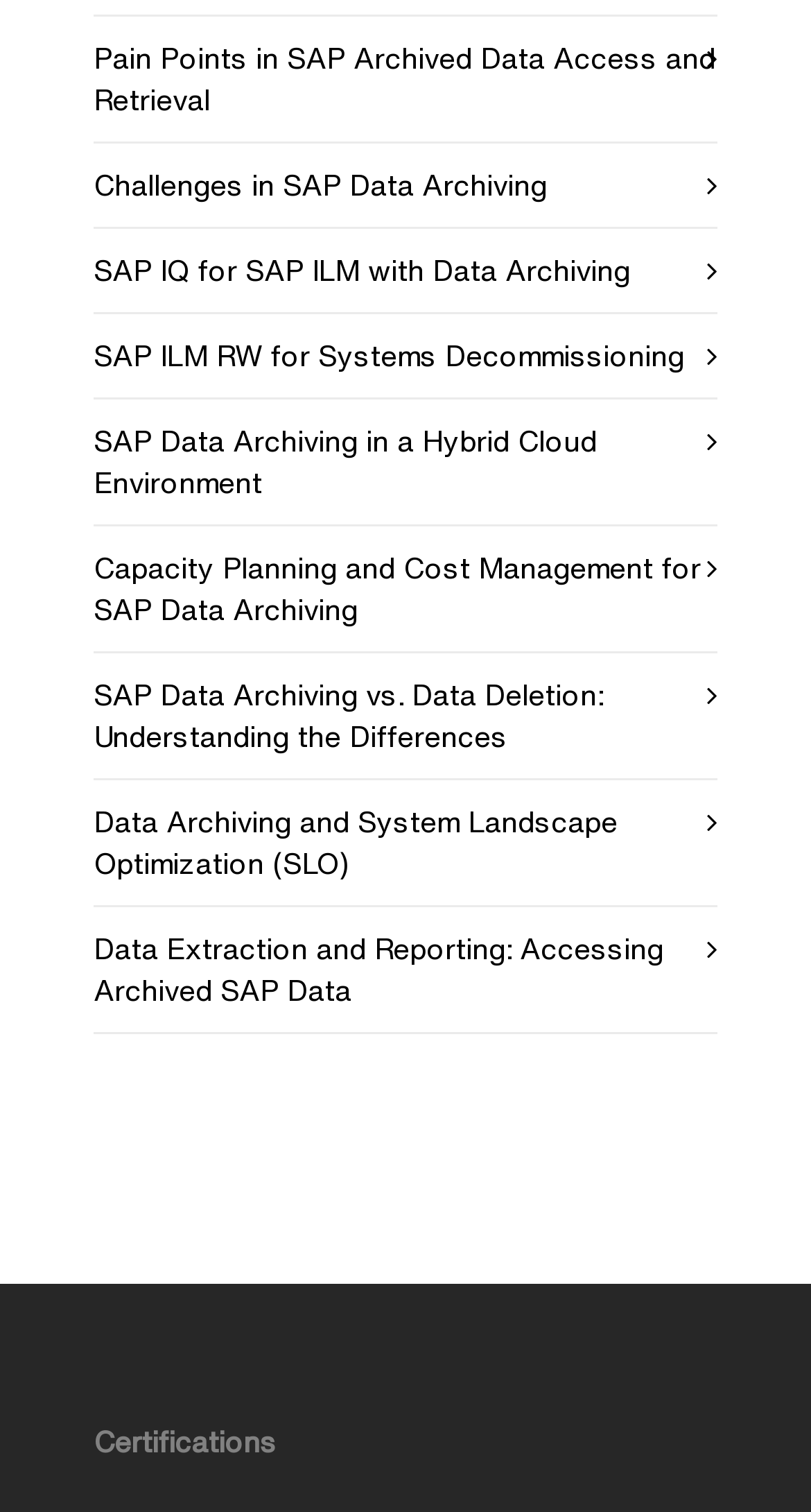Pinpoint the bounding box coordinates of the clickable element to carry out the following instruction: "Learn more about AI Trading."

None